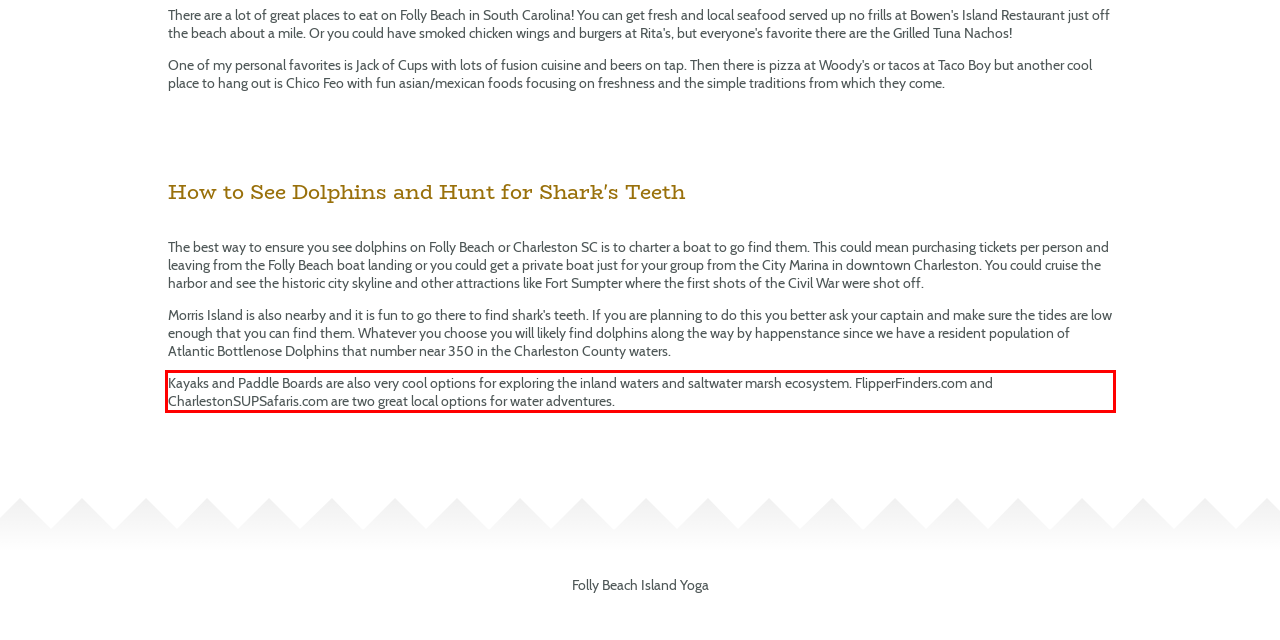Analyze the screenshot of the webpage and extract the text from the UI element that is inside the red bounding box.

Kayaks and Paddle Boards are also very cool options for exploring the inland waters and saltwater marsh ecosystem. FlipperFinders.com and CharlestonSUPSafaris.com are two great local options for water adventures.